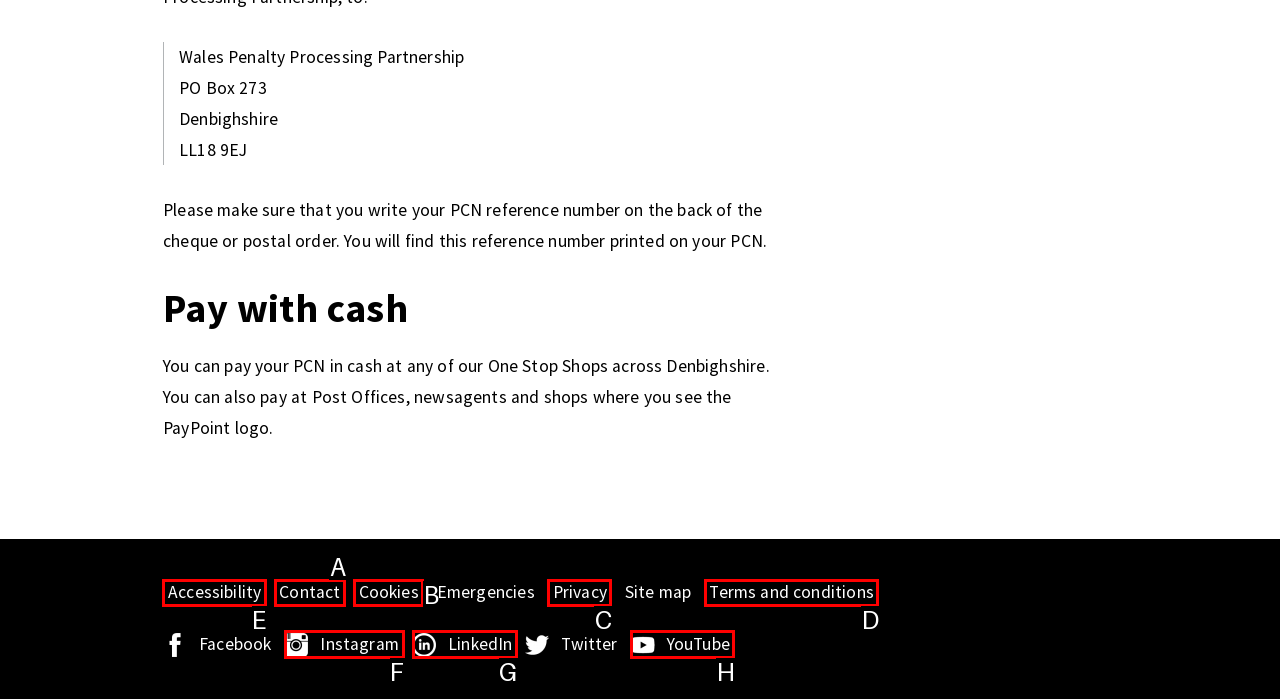Determine which element should be clicked for this task: Click 'Accessibility'
Answer with the letter of the selected option.

E